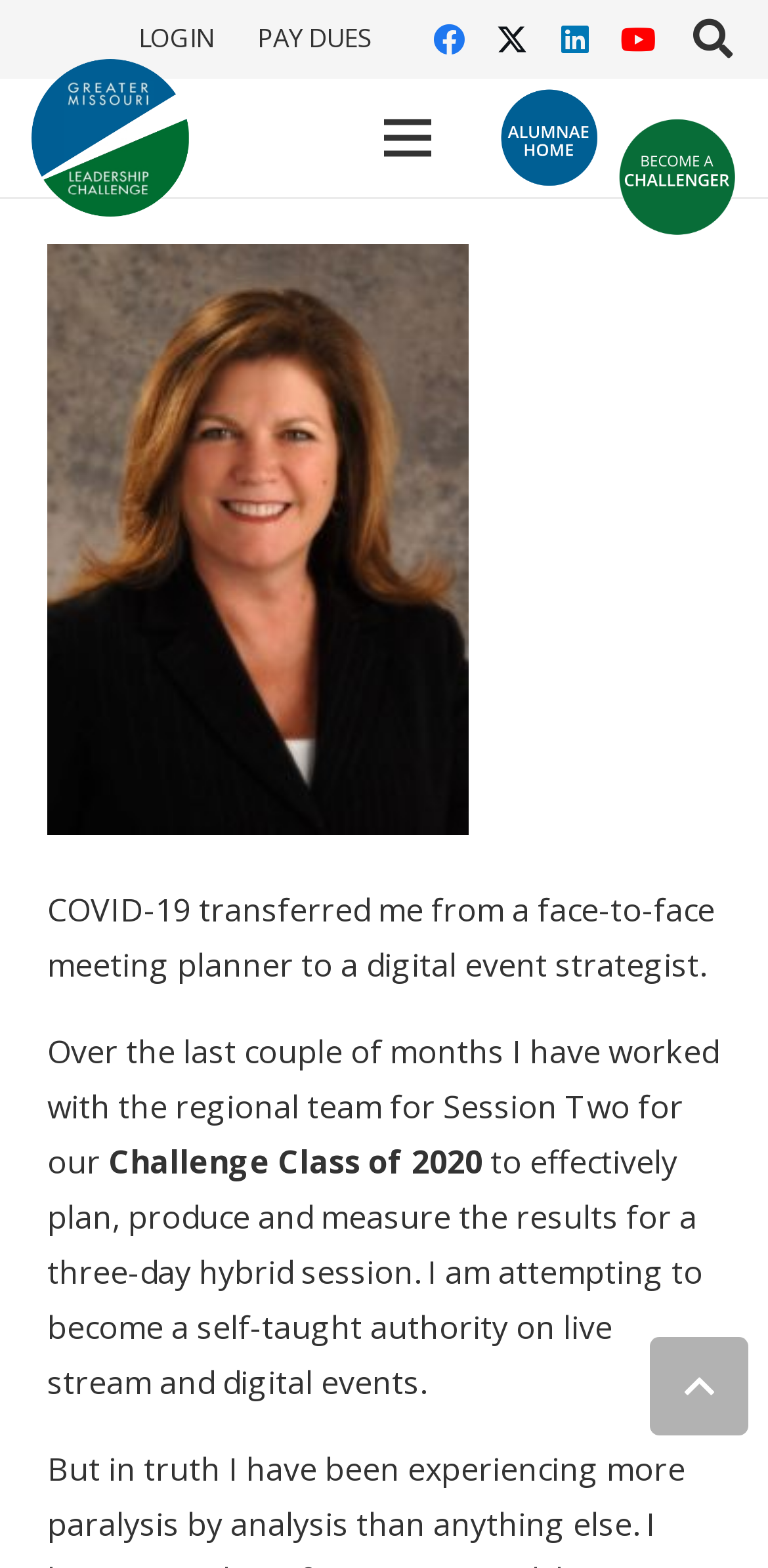Find the bounding box coordinates of the clickable region needed to perform the following instruction: "pay dues". The coordinates should be provided as four float numbers between 0 and 1, i.e., [left, top, right, bottom].

[0.335, 0.013, 0.486, 0.035]